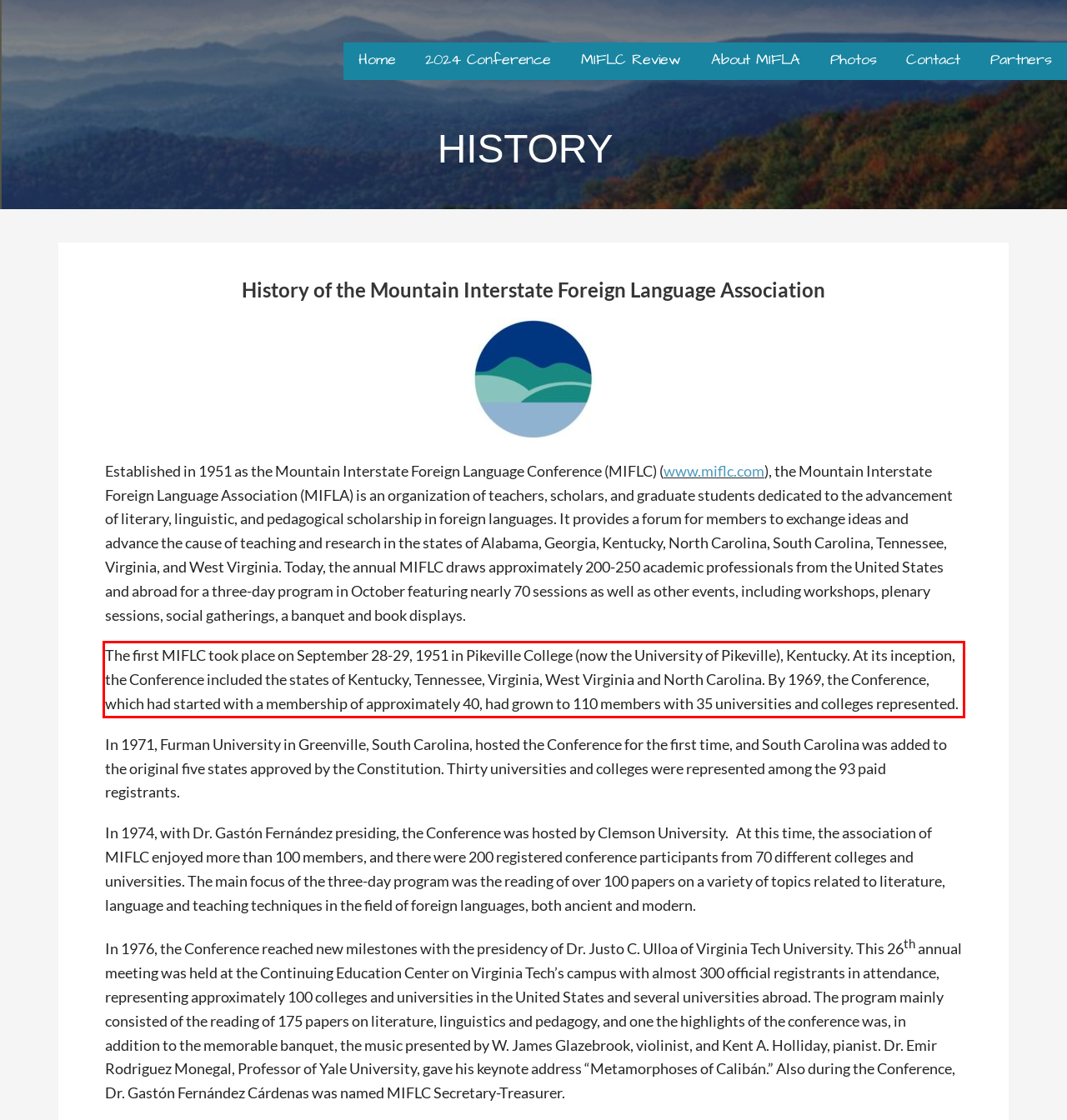Given a screenshot of a webpage with a red bounding box, please identify and retrieve the text inside the red rectangle.

The first MIFLC took place on September 28-29, 1951 in Pikeville College (now the University of Pikeville), Kentucky. At its inception, the Conference included the states of Kentucky, Tennessee, Virginia, West Virginia and North Carolina. By 1969, the Conference, which had started with a membership of approximately 40, had grown to 110 members with 35 universities and colleges represented.